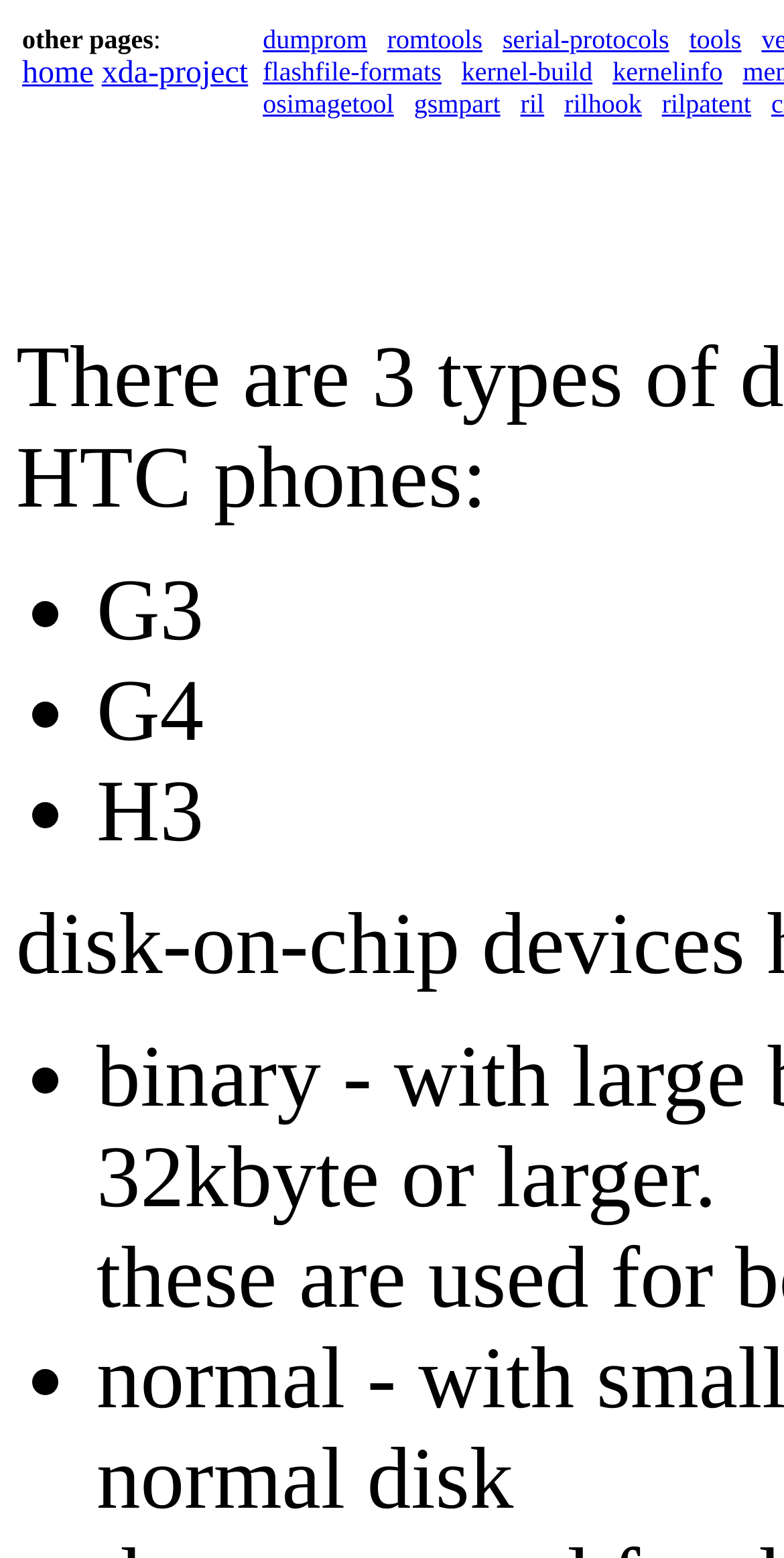Kindly respond to the following question with a single word or a brief phrase: 
How many devices are listed below the top navigation bar?

At least 3